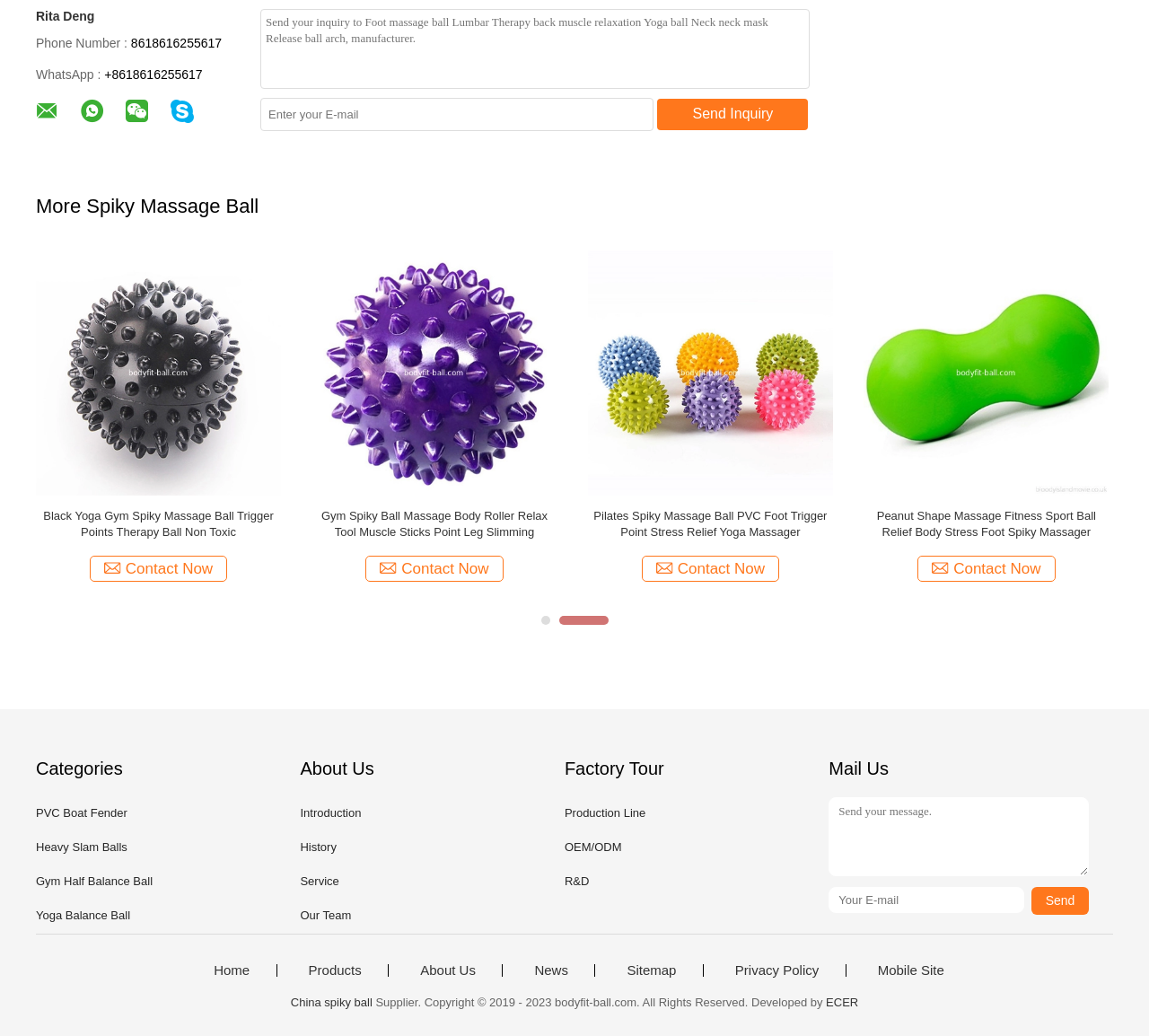What is the email address label of the textbox in the 'Mail Us' section?
Please respond to the question with as much detail as possible.

I found the email address label by looking at the textbox element in the 'Mail Us' section, which has a label 'Your E-mail'.